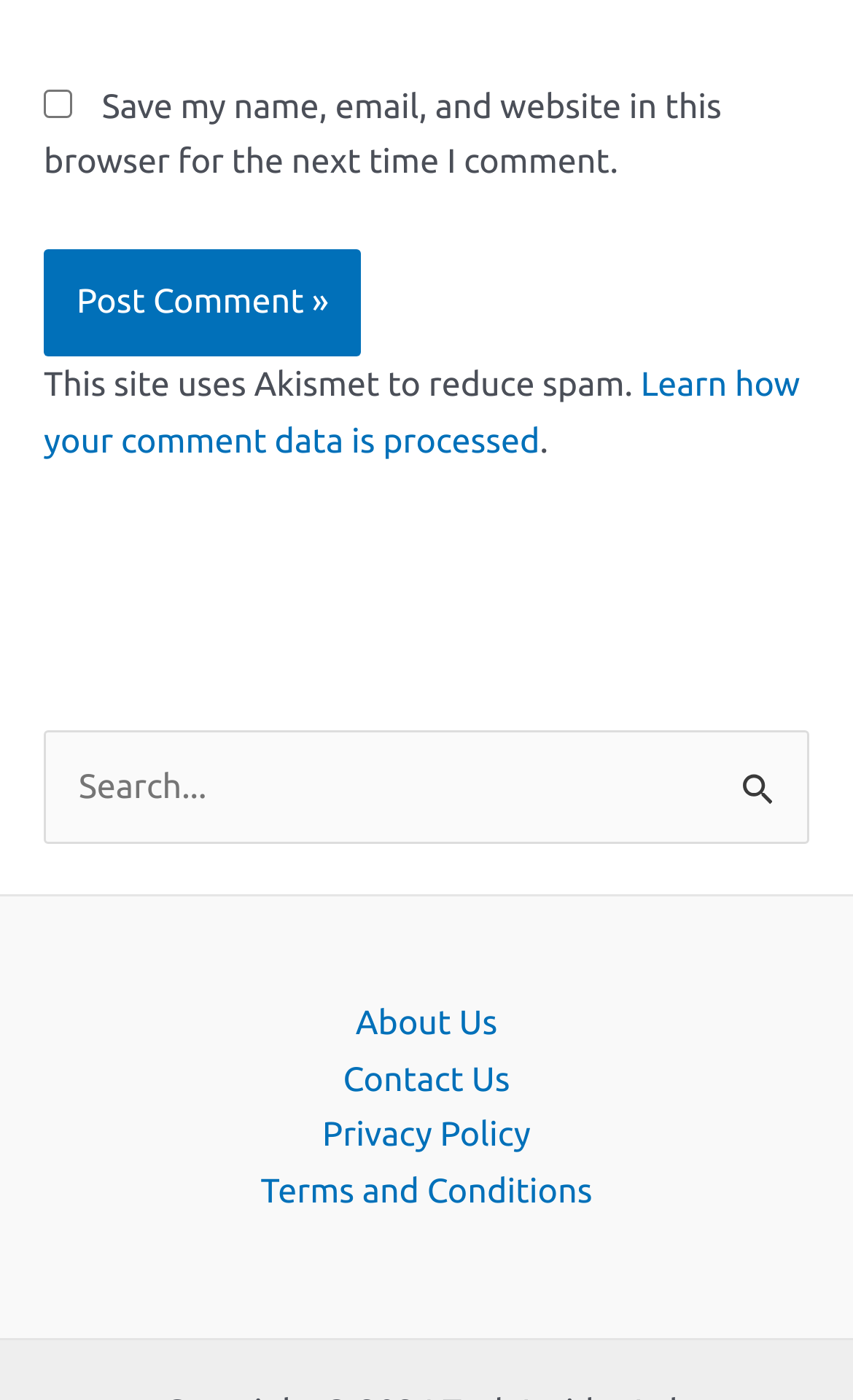Please identify the bounding box coordinates of the element that needs to be clicked to execute the following command: "Visit YouTube". Provide the bounding box using four float numbers between 0 and 1, formatted as [left, top, right, bottom].

None